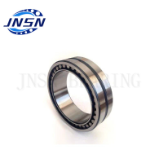What is the ideal application for this bearing?
Examine the image closely and answer the question with as much detail as possible.

According to the caption, this specific bearing is ideal for applications that require high load capacities and rigid performance, suggesting that it is suitable for heavy-duty machinery or equipment that demands robust and reliable bearing solutions.